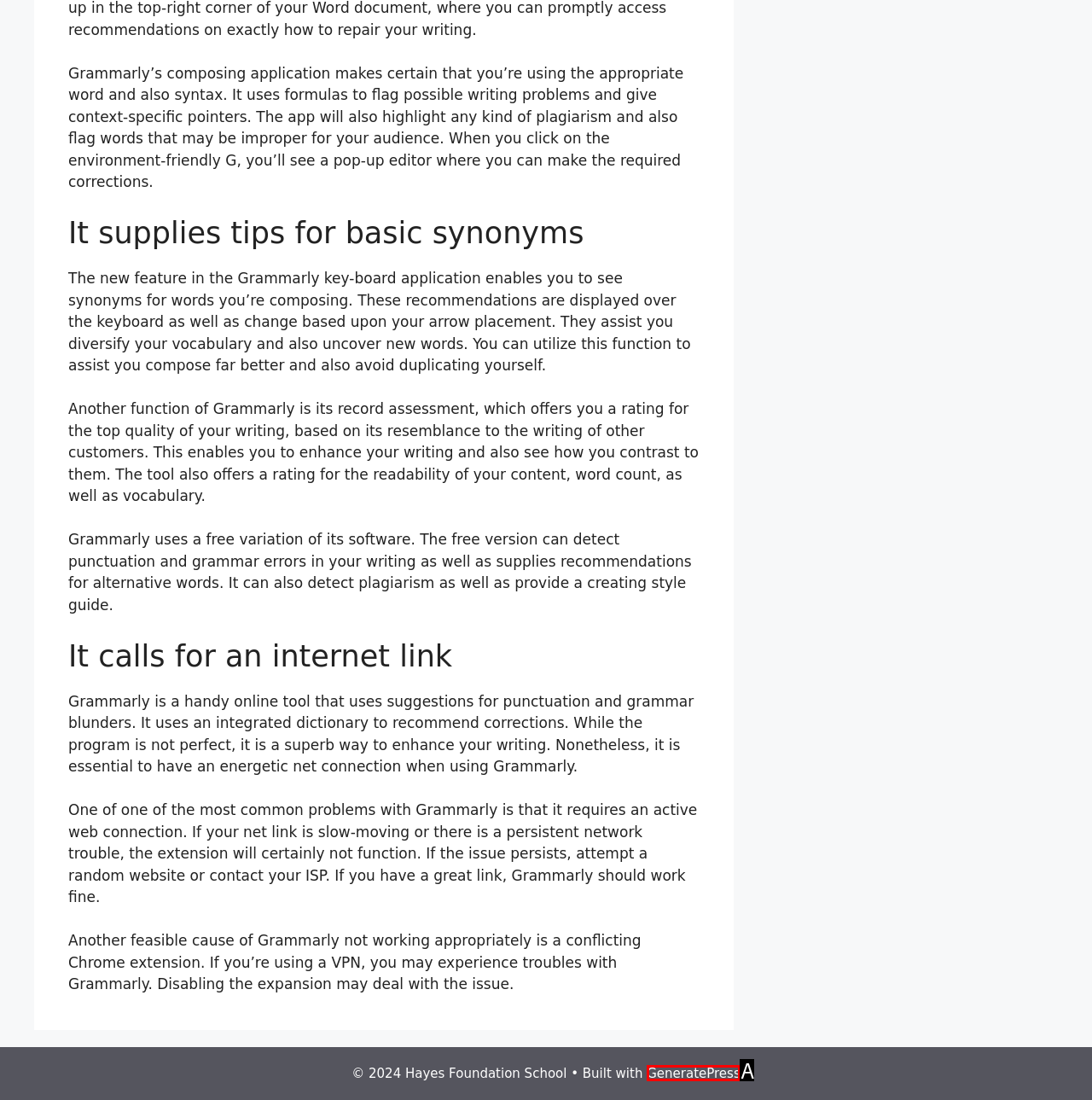Match the description to the correct option: GeneratePress
Provide the letter of the matching option directly.

A